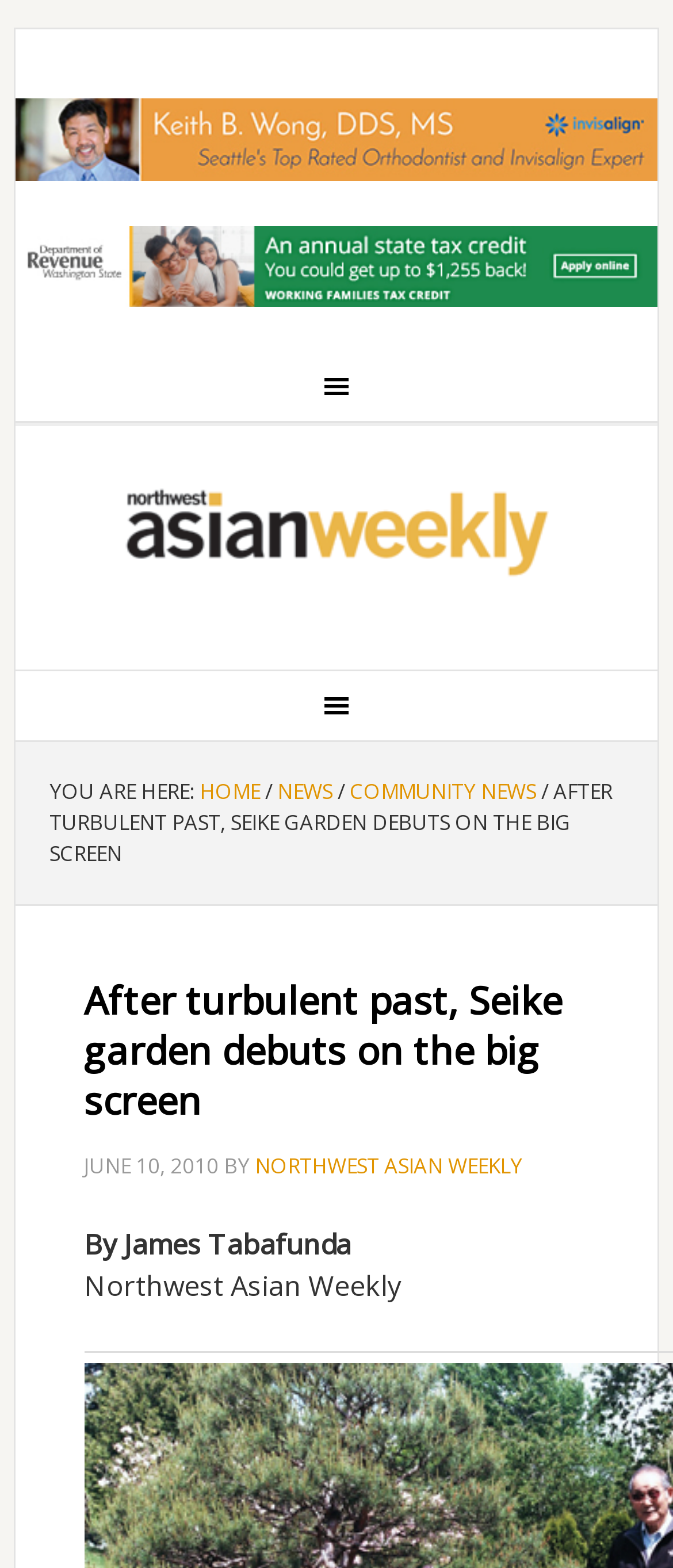Convey a detailed summary of the webpage, mentioning all key elements.

The webpage appears to be a news article page. At the top, there are two advertisements, one on the left and one on the right, each with an image. Below the ads, there is a secondary navigation menu. 

On the left side, there is a main navigation menu with a "YOU ARE HERE:" label, followed by a breadcrumb trail consisting of links to "HOME", "NEWS", "COMMUNITY NEWS", and separators in between. The main navigation menu takes up about half of the page's width.

The main content of the page is an article with the title "AFTER TURBULENT PAST, SEIKE GARDEN DEBUTS ON THE BIG SCREEN". The title is followed by a heading with the same text, a timestamp "JUNE 10, 2010", and the author's name "BY JAMES TABAFUNDA" from "NORTHWEST ASIAN WEEKLY". The article's content is not explicitly described in the accessibility tree, but it likely follows the title and author information.

There are no images directly related to the article's content, but there are two ads at the top with images. The overall layout is organized, with clear headings and concise text.